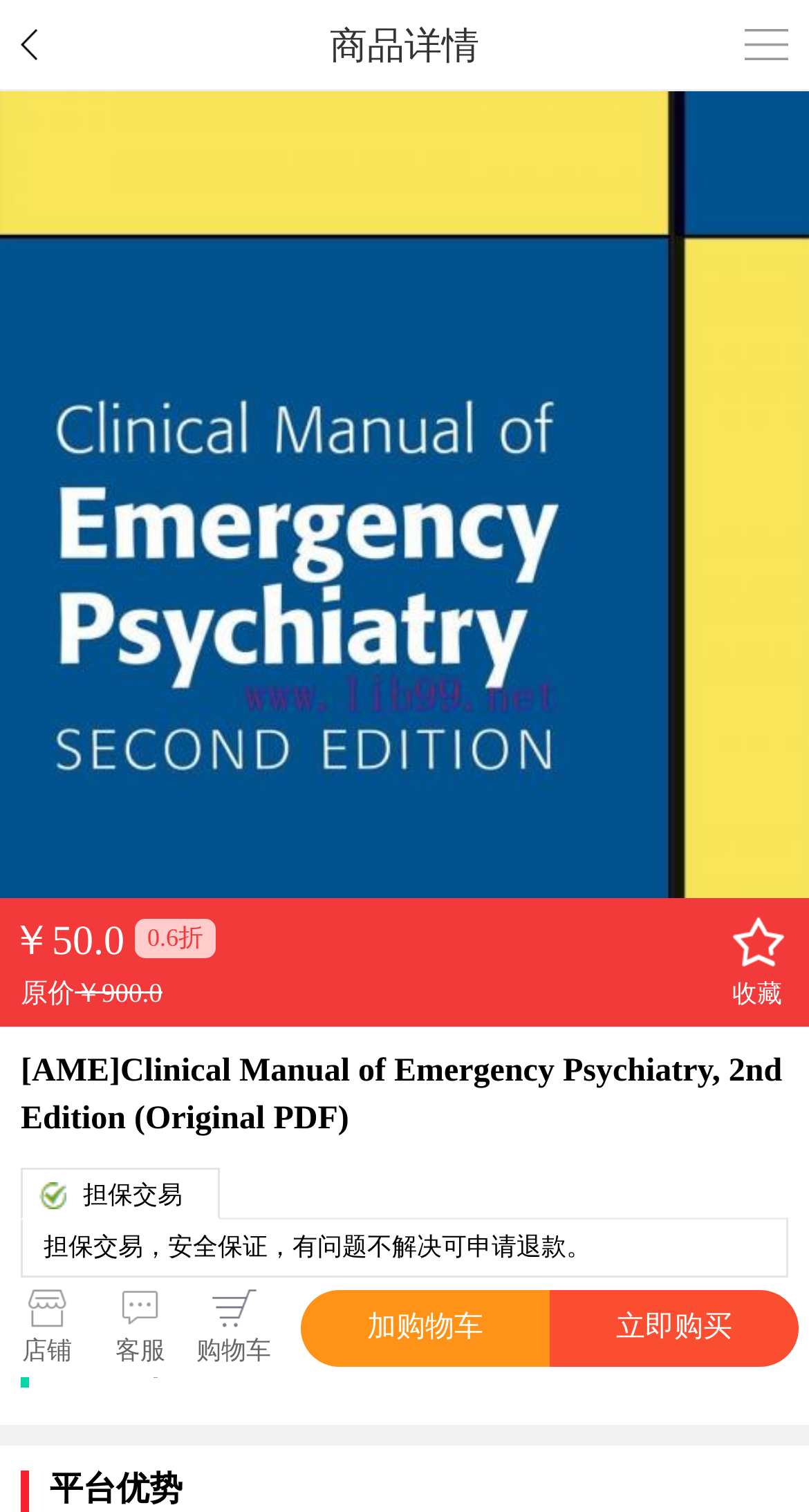Using details from the image, please answer the following question comprehensively:
What is the discount rate?

The discount rate is 0.6折, which means the book is sold at 60% of its original price.